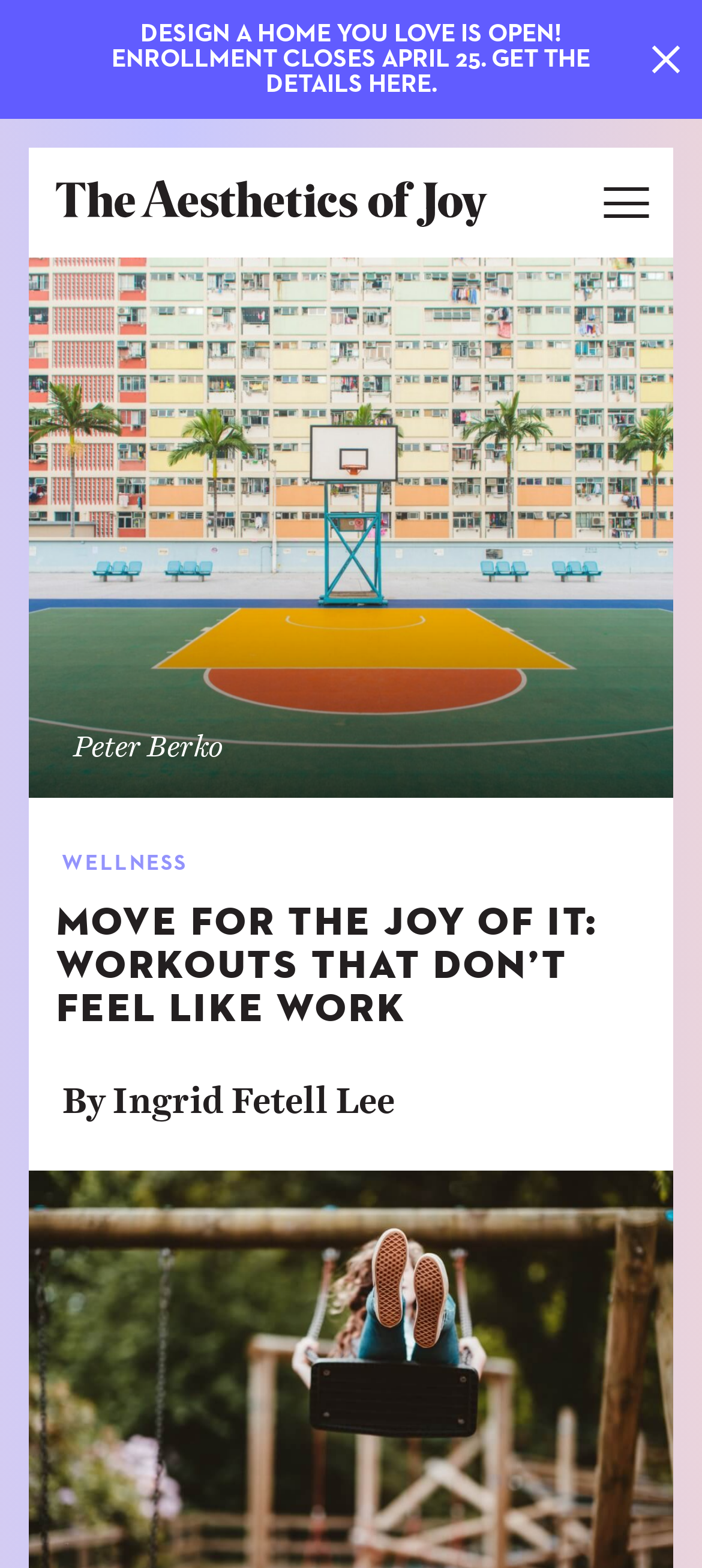Observe the image and answer the following question in detail: How many images are there in the top section?

I examined the top section of the webpage and found one image, which is a logo or a banner with the text 'Move for the joy of it: workouts that don't feel like work'.